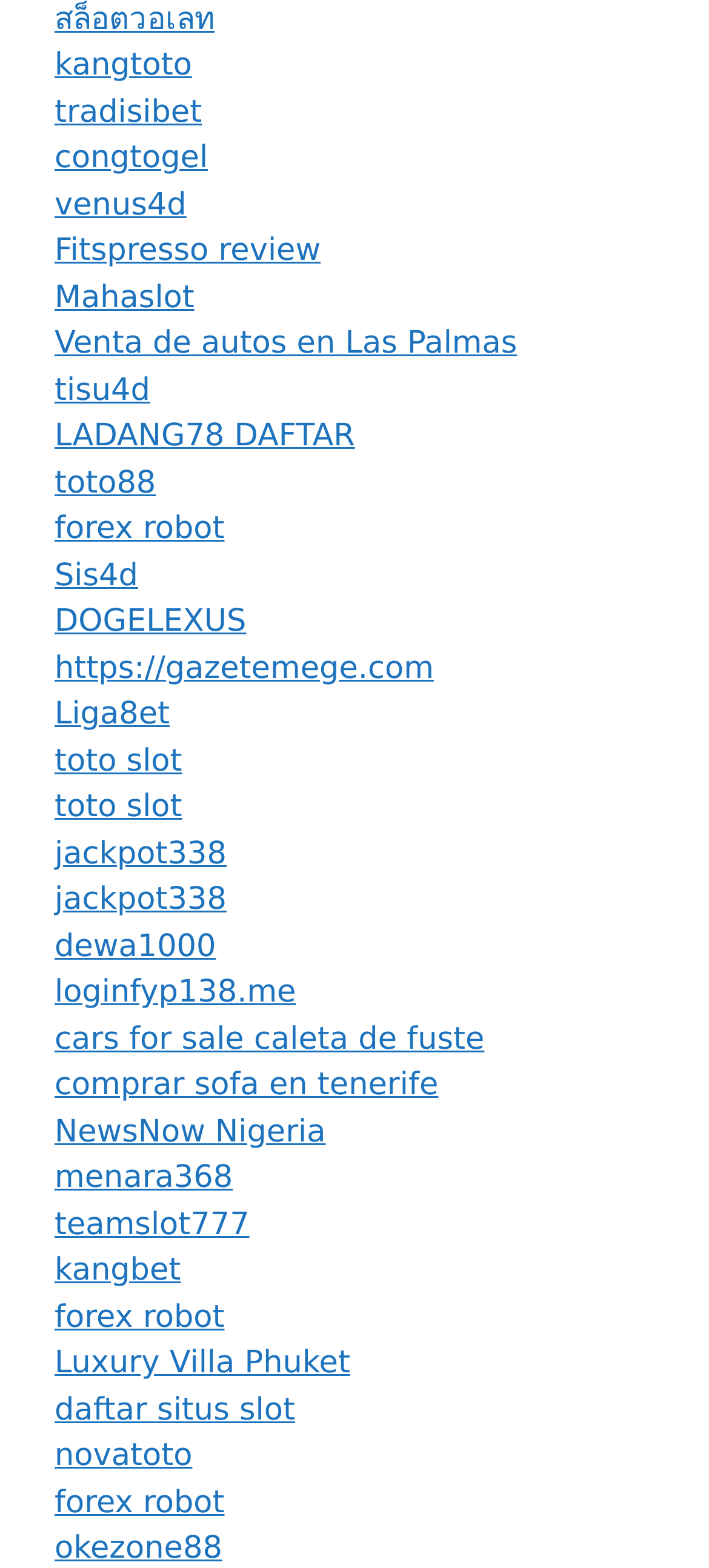Answer the question with a brief word or phrase:
How many links are on the webpage?

30